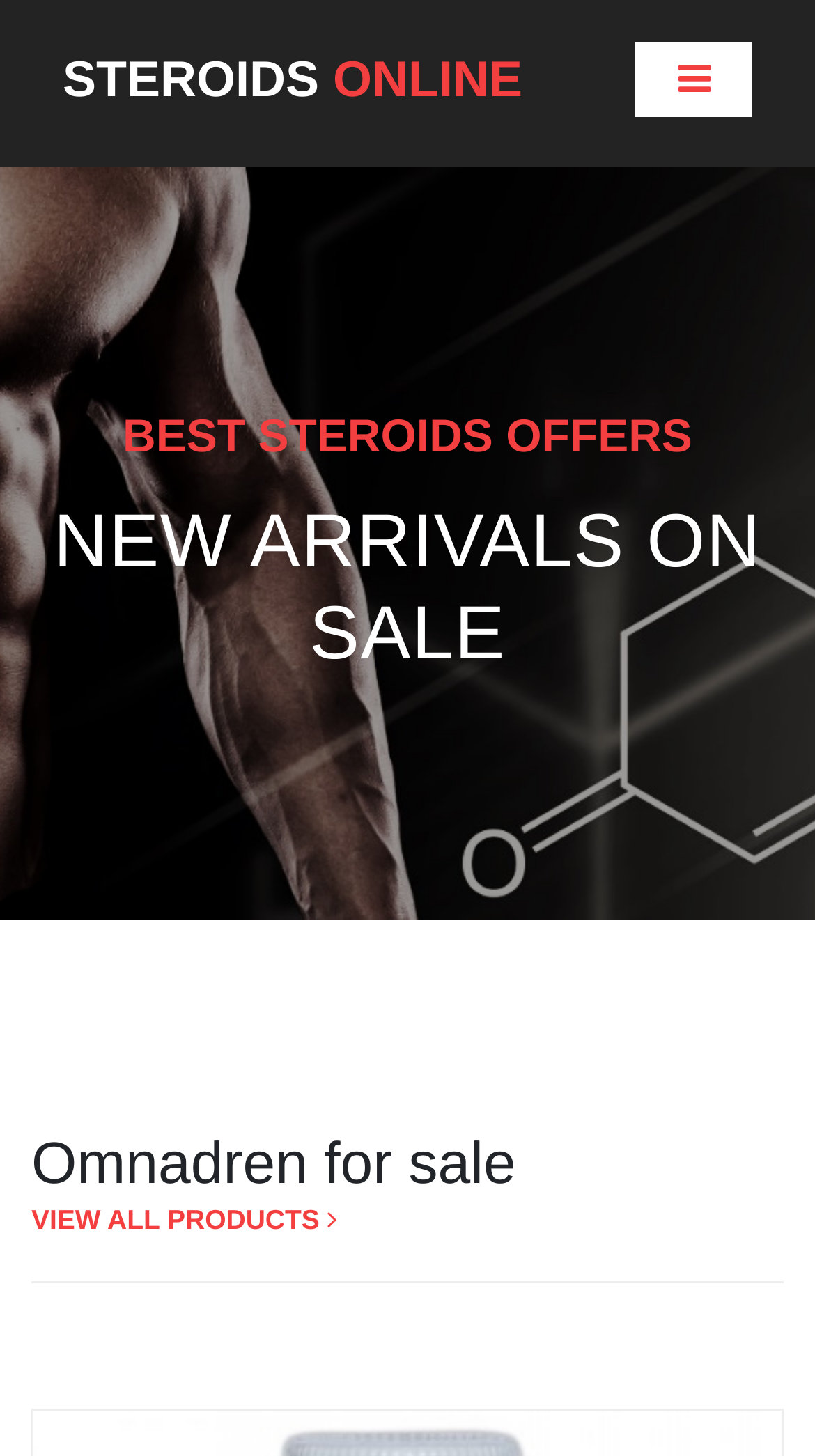Answer the question using only a single word or phrase: 
Is the navigation menu expanded?

No